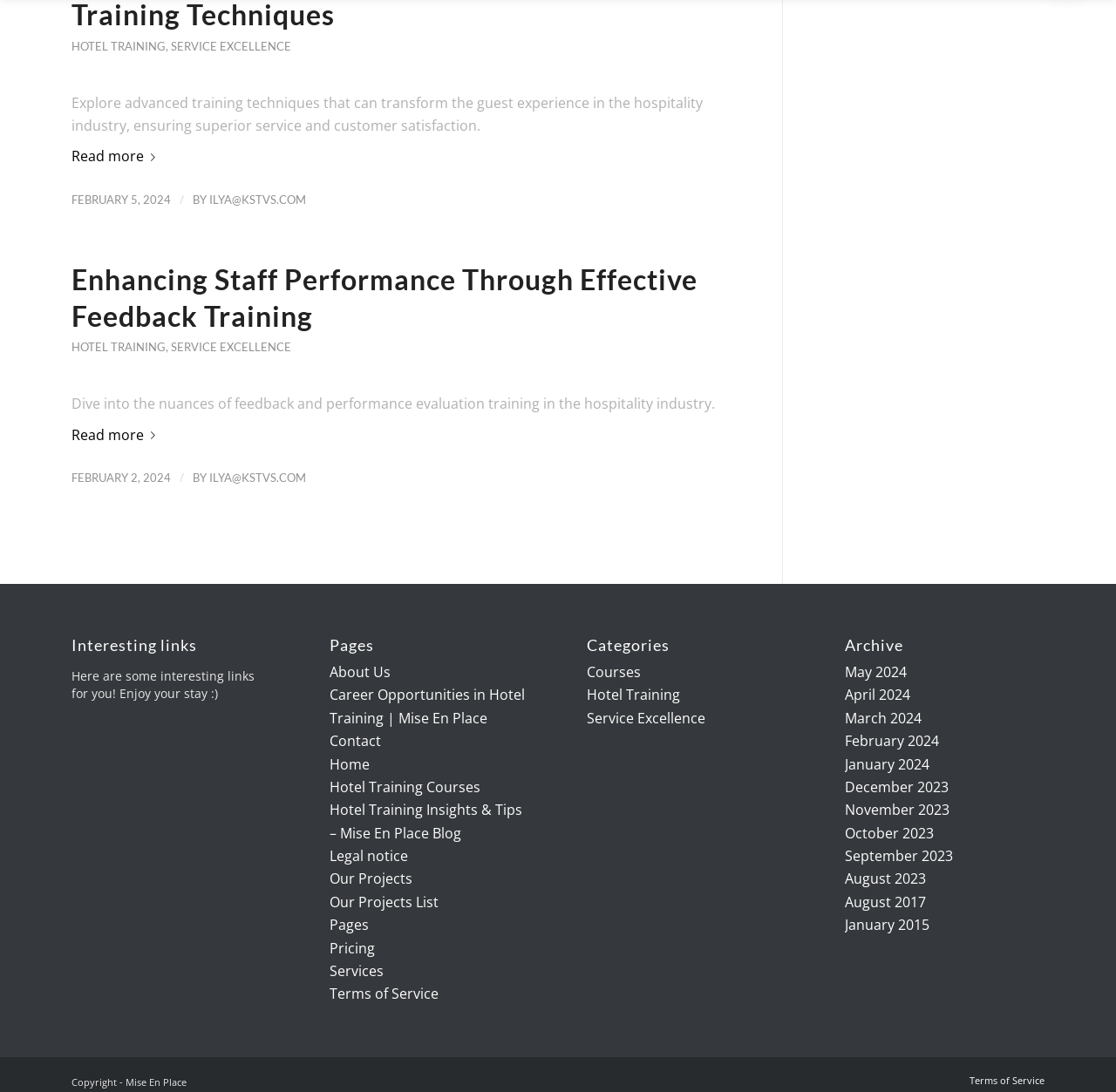What is the date of the second article?
Please provide a comprehensive answer based on the details in the screenshot.

The second article has a timestamp of 'February 2, 2024', which indicates the date of the article.